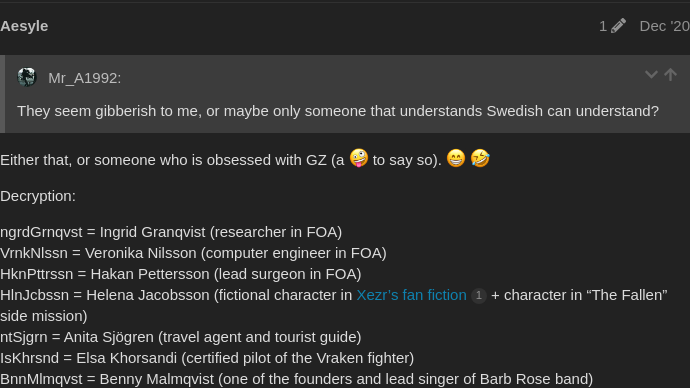Craft a thorough explanation of what is depicted in the image.

The image showcases a scene set in a cave, likely referred to as "In Arena cave looking up," evoking a sense of depth and exploration. This particular view from within the cave highlights its structural features and ambient lighting, conveying the essence of adventure in a game environment. The accompanying text indicates that these cave structures were removed from the game in a December 2020 update, replaced by new designs. However, memorializing the original aesthetic of the cave is emphasized, inviting viewers to reminisce about the past visual experiences. The description suggests a narrative of transformation and nostalgia, reflecting on the evolution of game design and player interaction within this immersive setting.